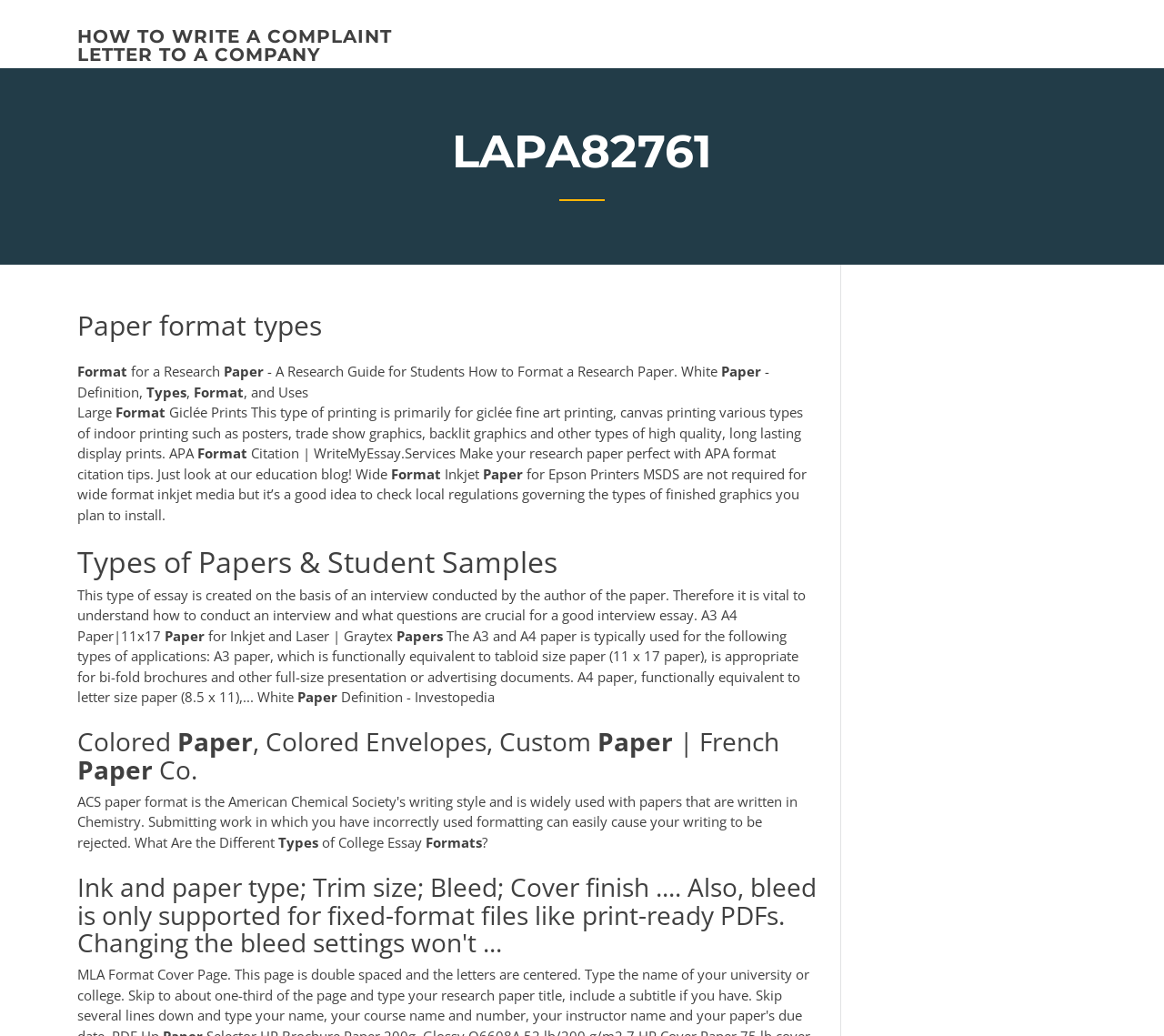What is the purpose of bleed in printing?
Look at the image and respond with a one-word or short phrase answer.

Support for fixed-format files